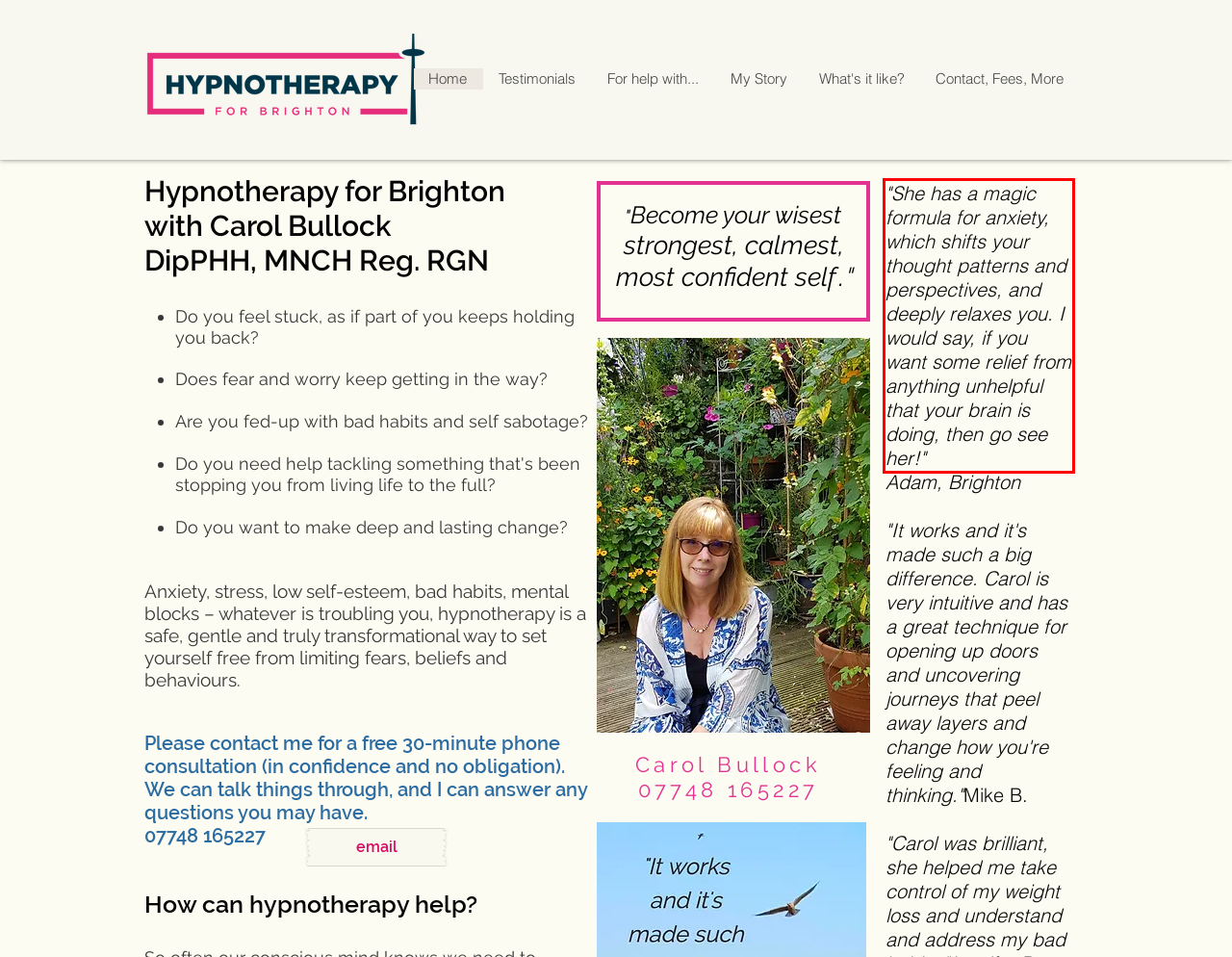Within the provided webpage screenshot, find the red rectangle bounding box and perform OCR to obtain the text content.

"She has a magic formula for anxiety, which shifts your thought patterns and perspectives, and deeply relaxes you. I would say, if you want some relief from anything unhelpful that your brain is doing, then go see her!"